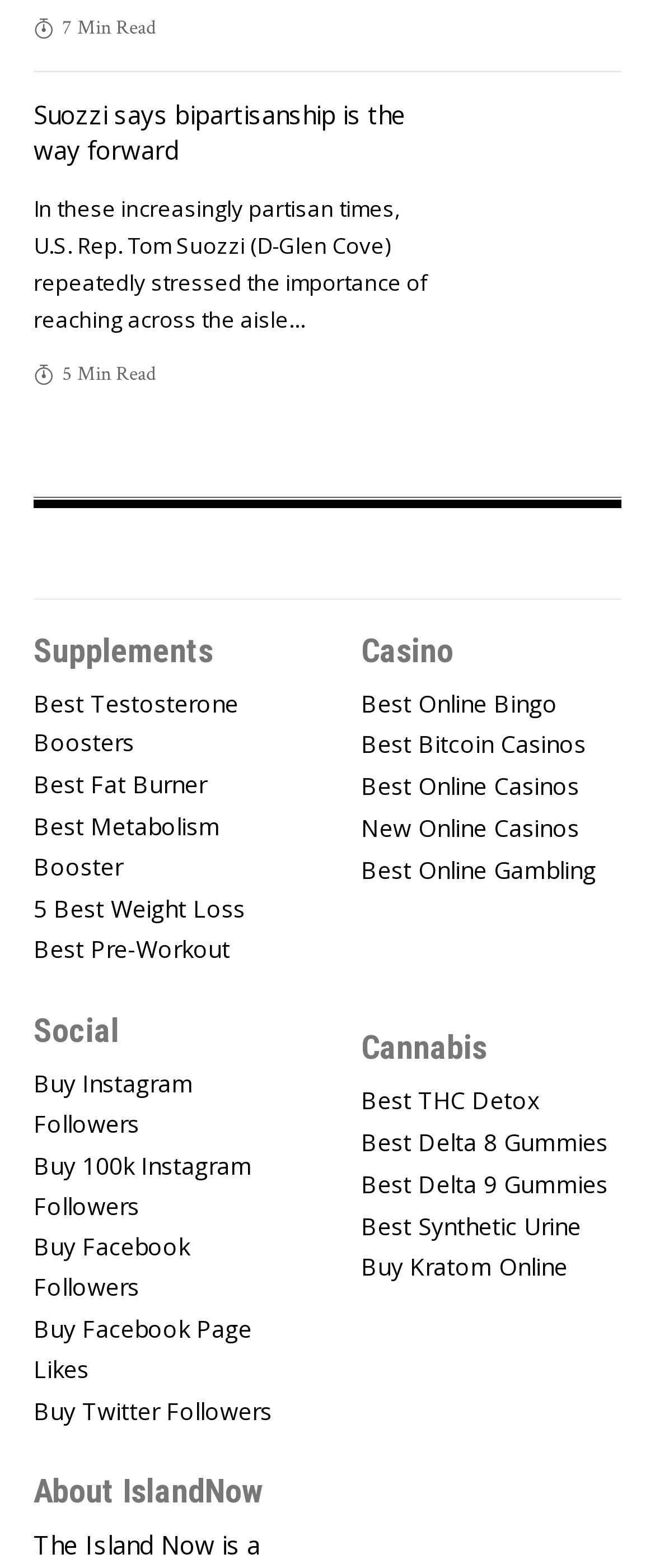From the webpage screenshot, predict the bounding box coordinates (top-left x, top-left y, bottom-right x, bottom-right y) for the UI element described here: Best Synthetic Urine

[0.551, 0.764, 0.949, 0.8]